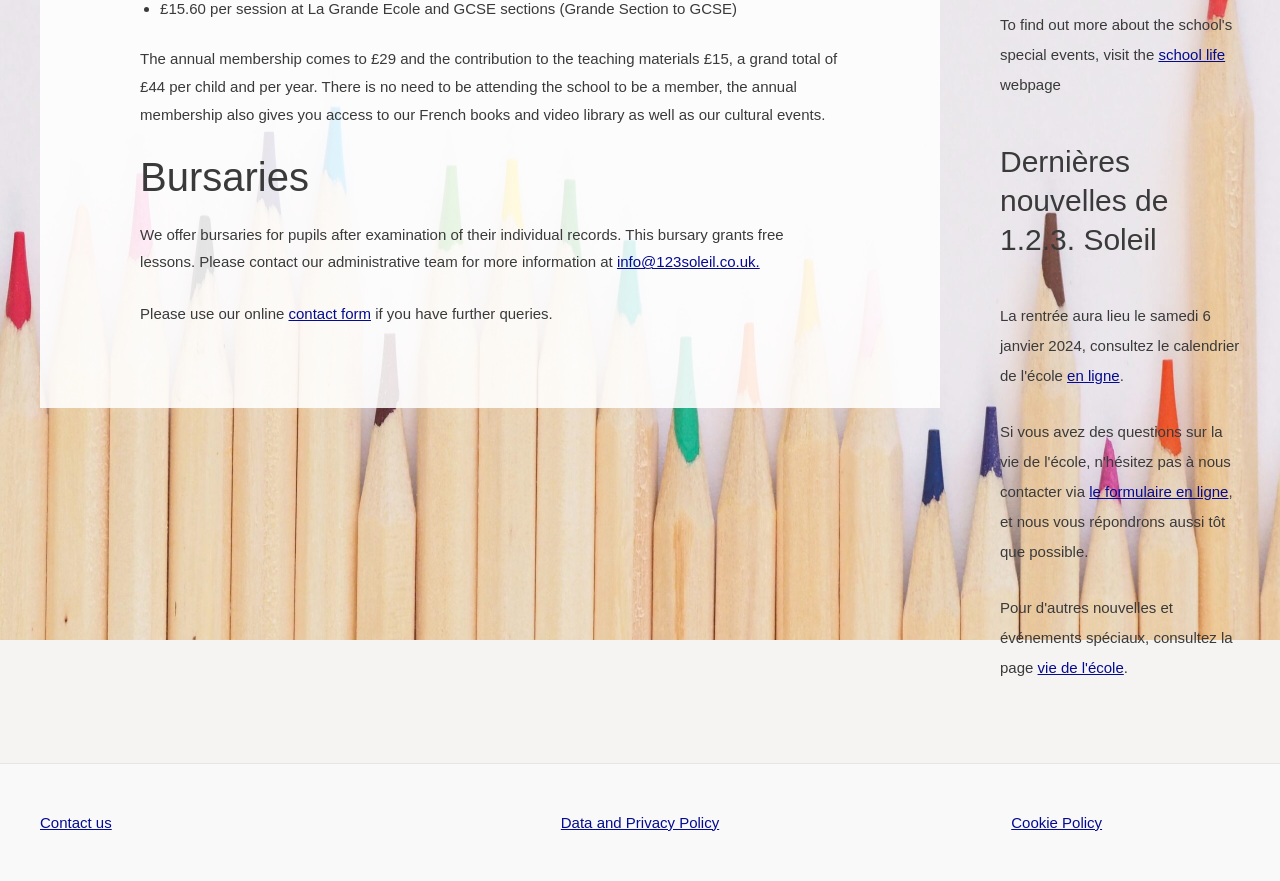Extract the bounding box coordinates of the UI element described: "info@123soleil.co.uk.". Provide the coordinates in the format [left, top, right, bottom] with values ranging from 0 to 1.

[0.482, 0.288, 0.594, 0.307]